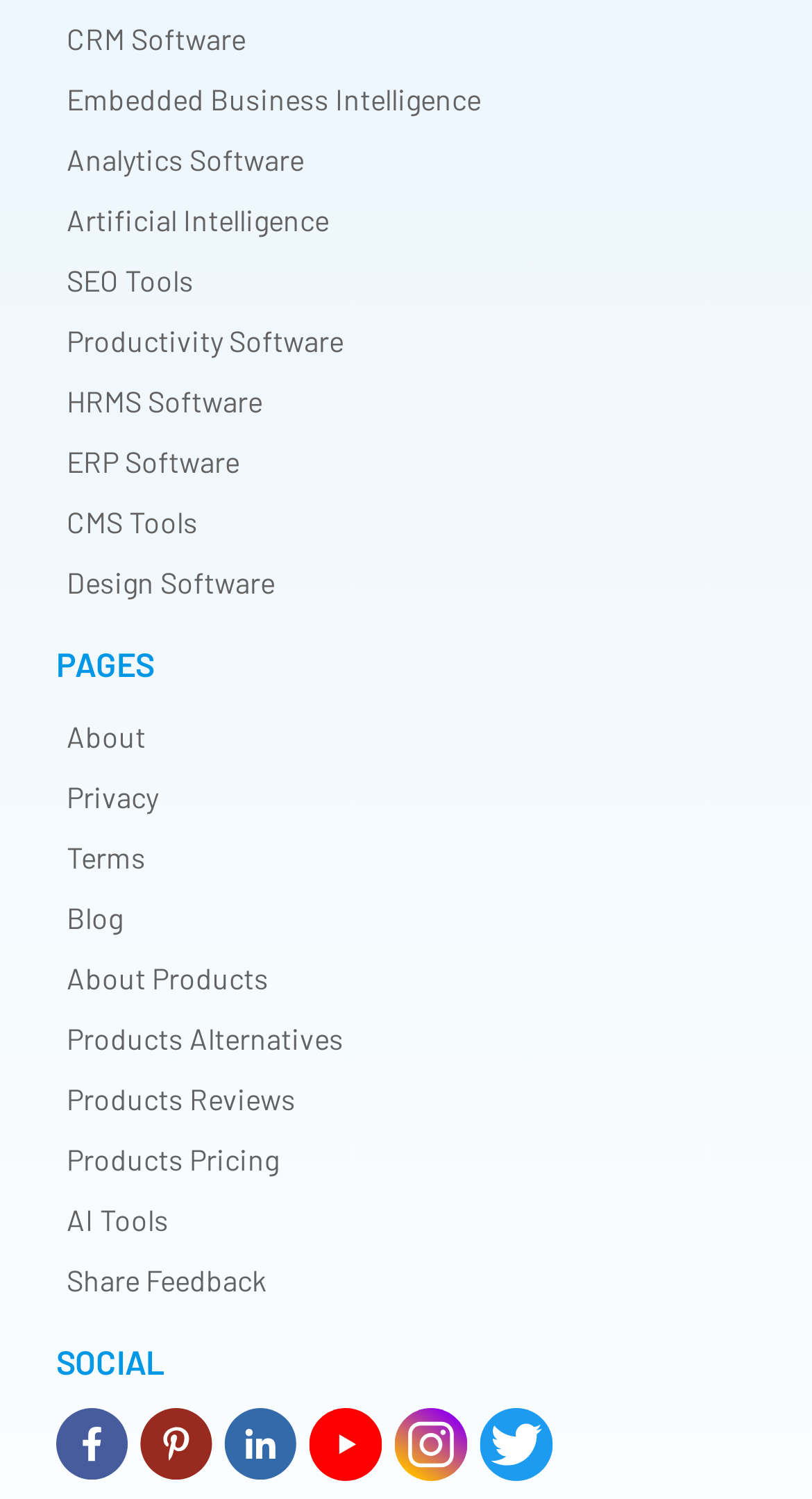Respond to the question below with a single word or phrase:
What is the text above the social media links?

SOCIAL